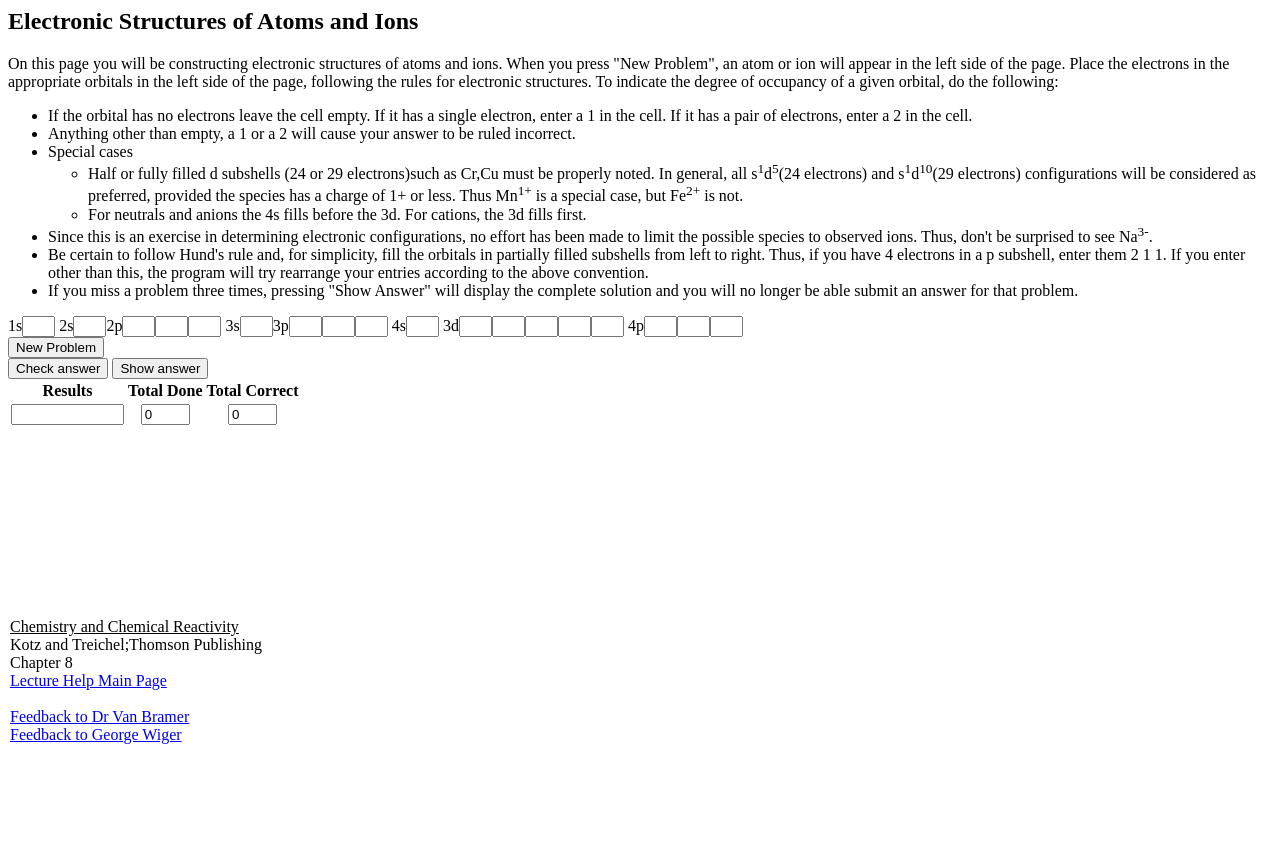Answer in one word or a short phrase: 
What is the name of the textbook referenced on this webpage?

Chemistry and Chemical Reactivity